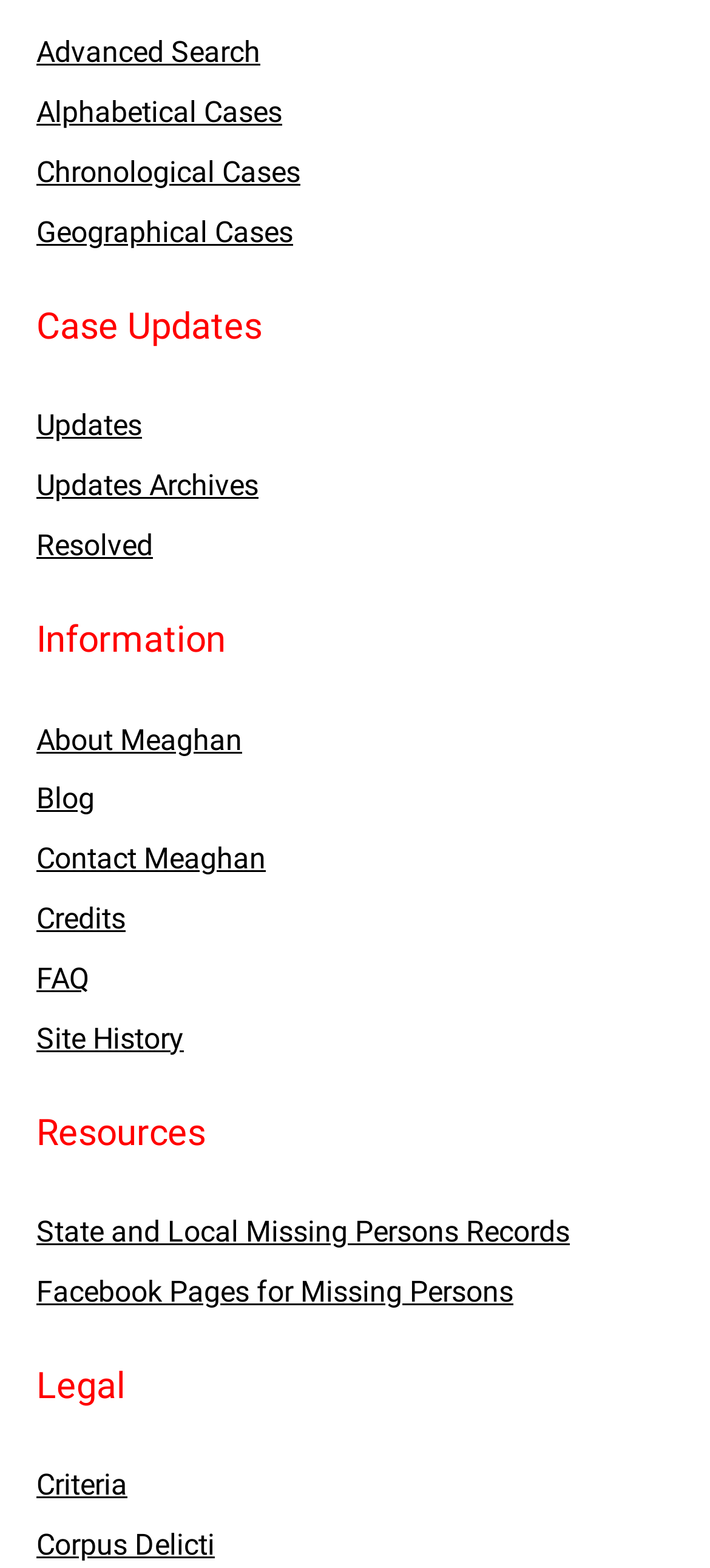Find the bounding box coordinates of the element I should click to carry out the following instruction: "Learn about Meaghan".

[0.051, 0.459, 0.949, 0.486]